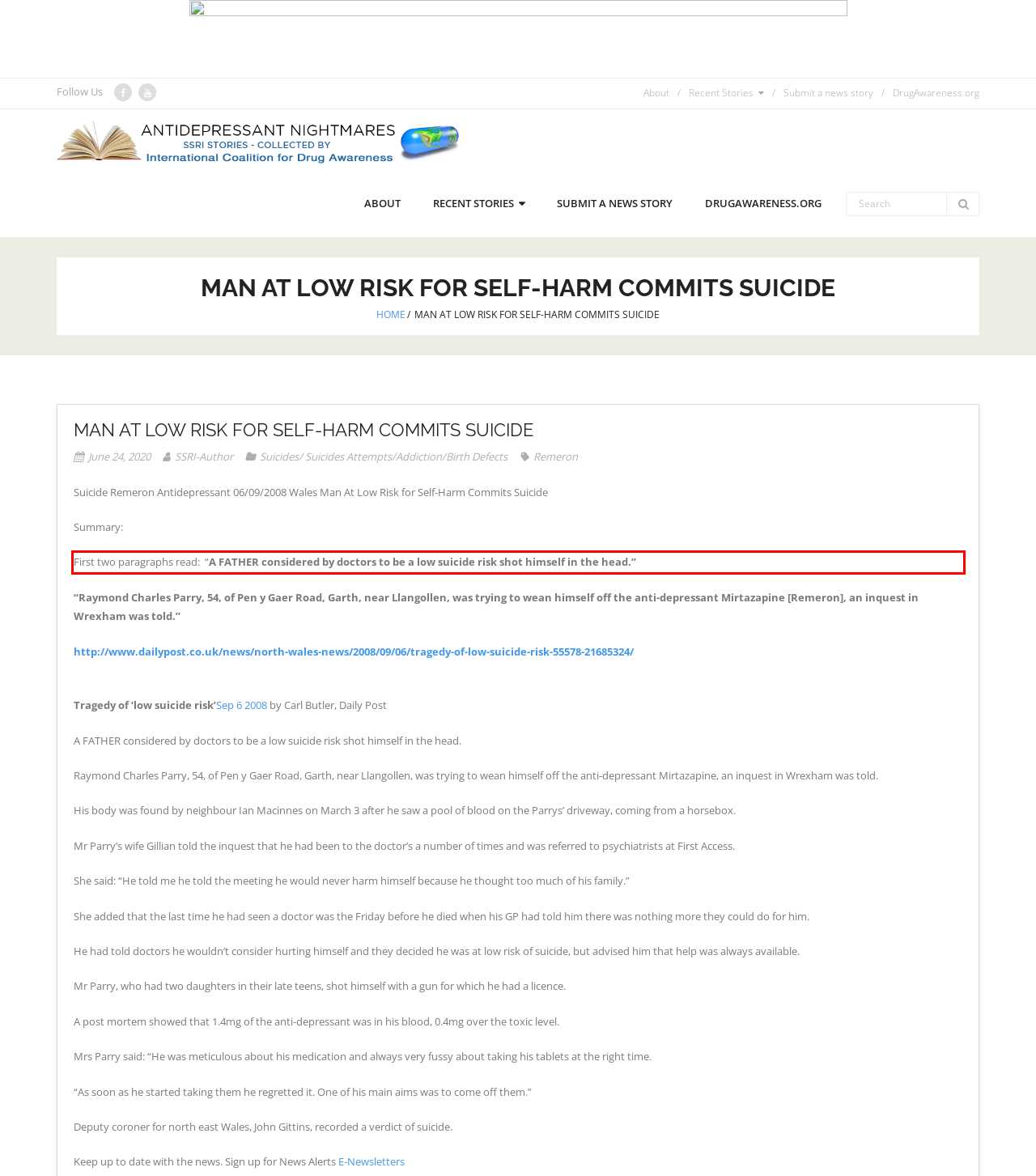Perform OCR on the text inside the red-bordered box in the provided screenshot and output the content.

First two paragraphs read: “A FATHER considered by doctors to be a low suicide risk shot himself in the head.”